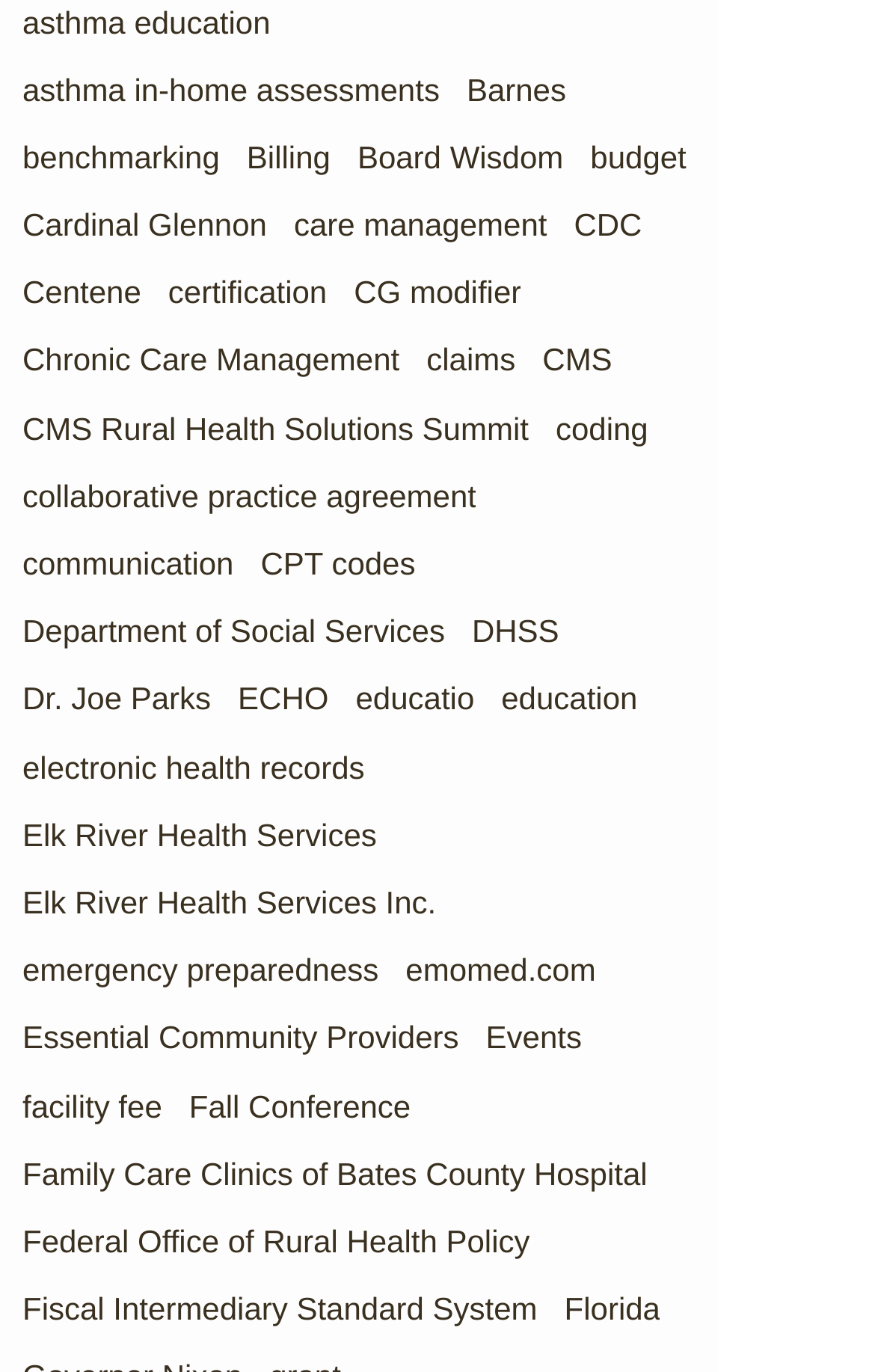What is the link that contains the word 'Rural'?
Please answer using one word or phrase, based on the screenshot.

CMS Rural Health Solutions Summit